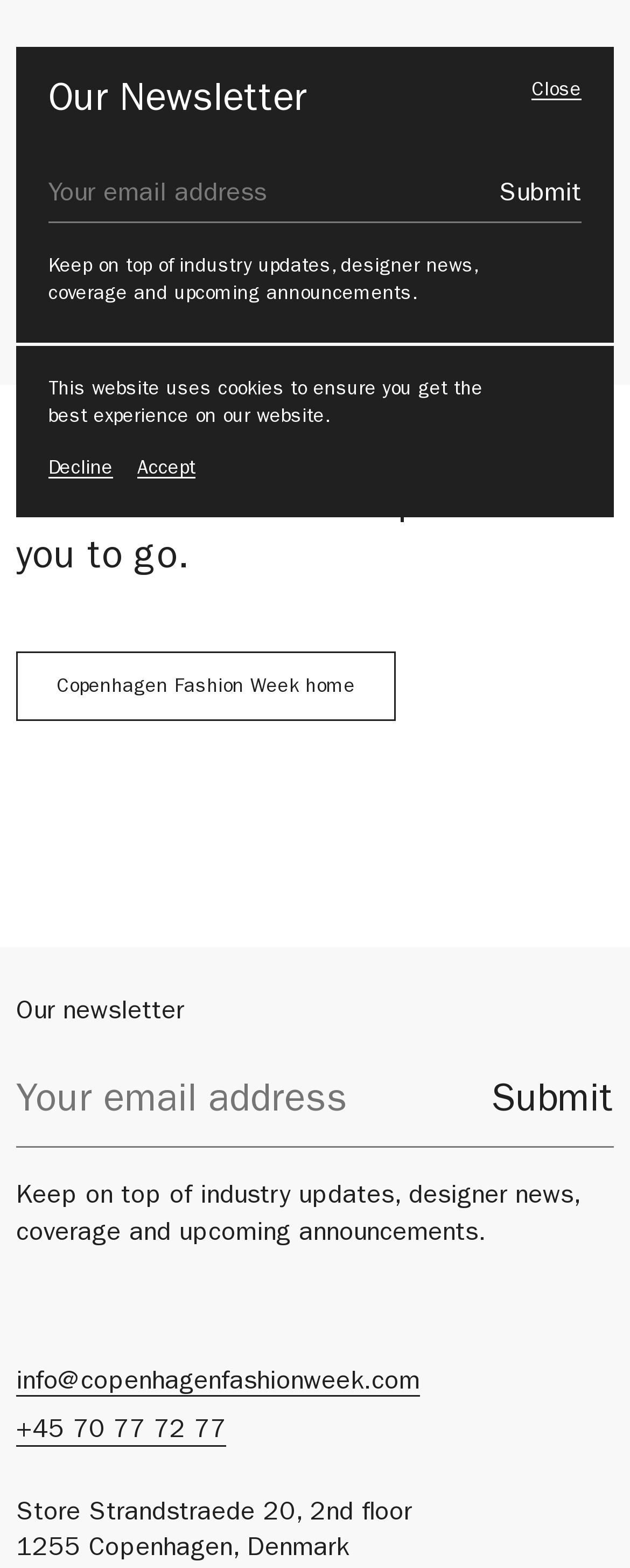Find the bounding box of the UI element described as: "+45 70 77 72 77". The bounding box coordinates should be given as four float values between 0 and 1, i.e., [left, top, right, bottom].

[0.026, 0.902, 0.359, 0.925]